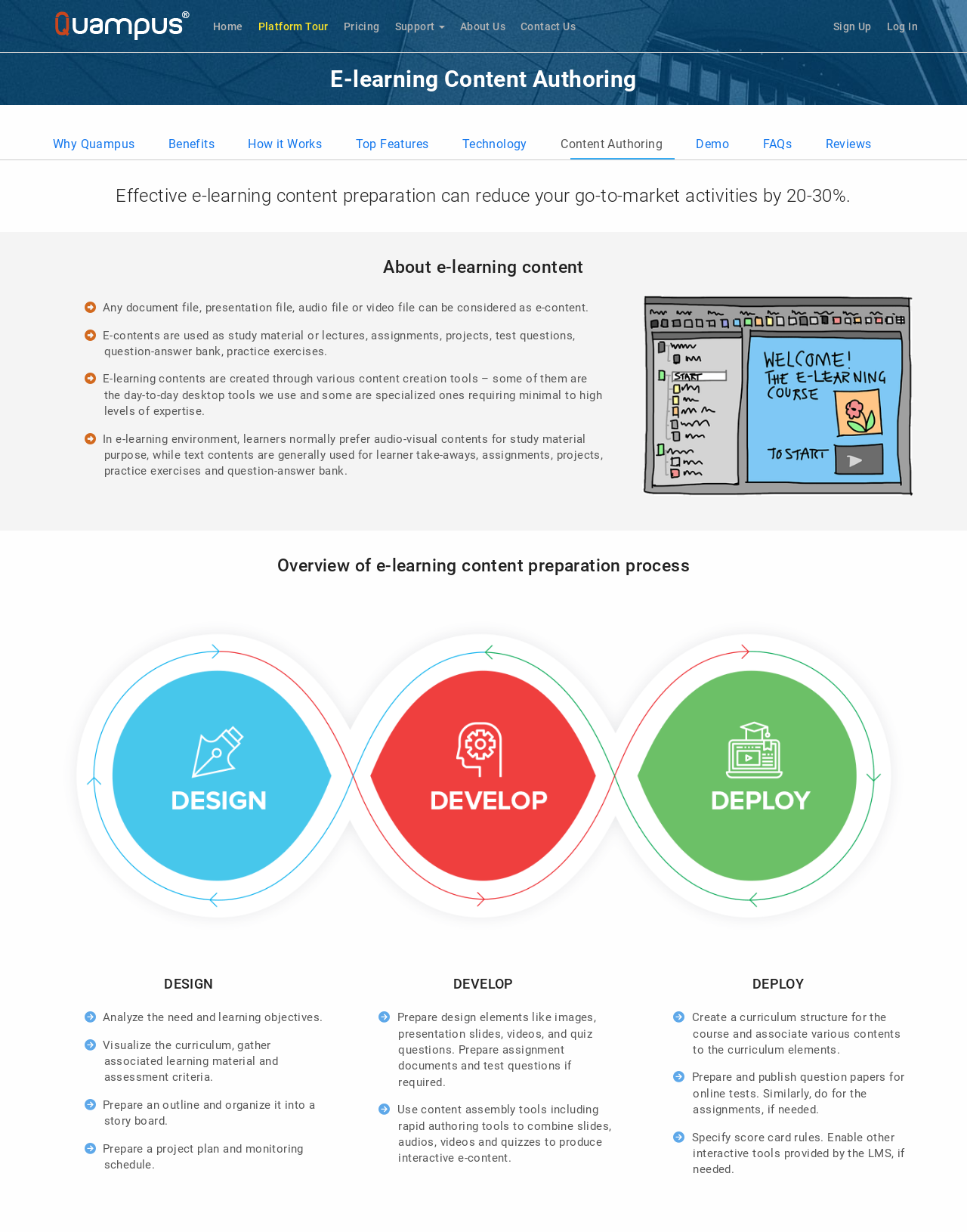Please answer the following question as detailed as possible based on the image: 
What is the purpose of e-learning content?

According to the webpage, e-contents are used as study material or lectures, assignments, projects, test questions, question-answer bank, practice exercises. This implies that the purpose of e-learning content is to provide educational materials for learners.